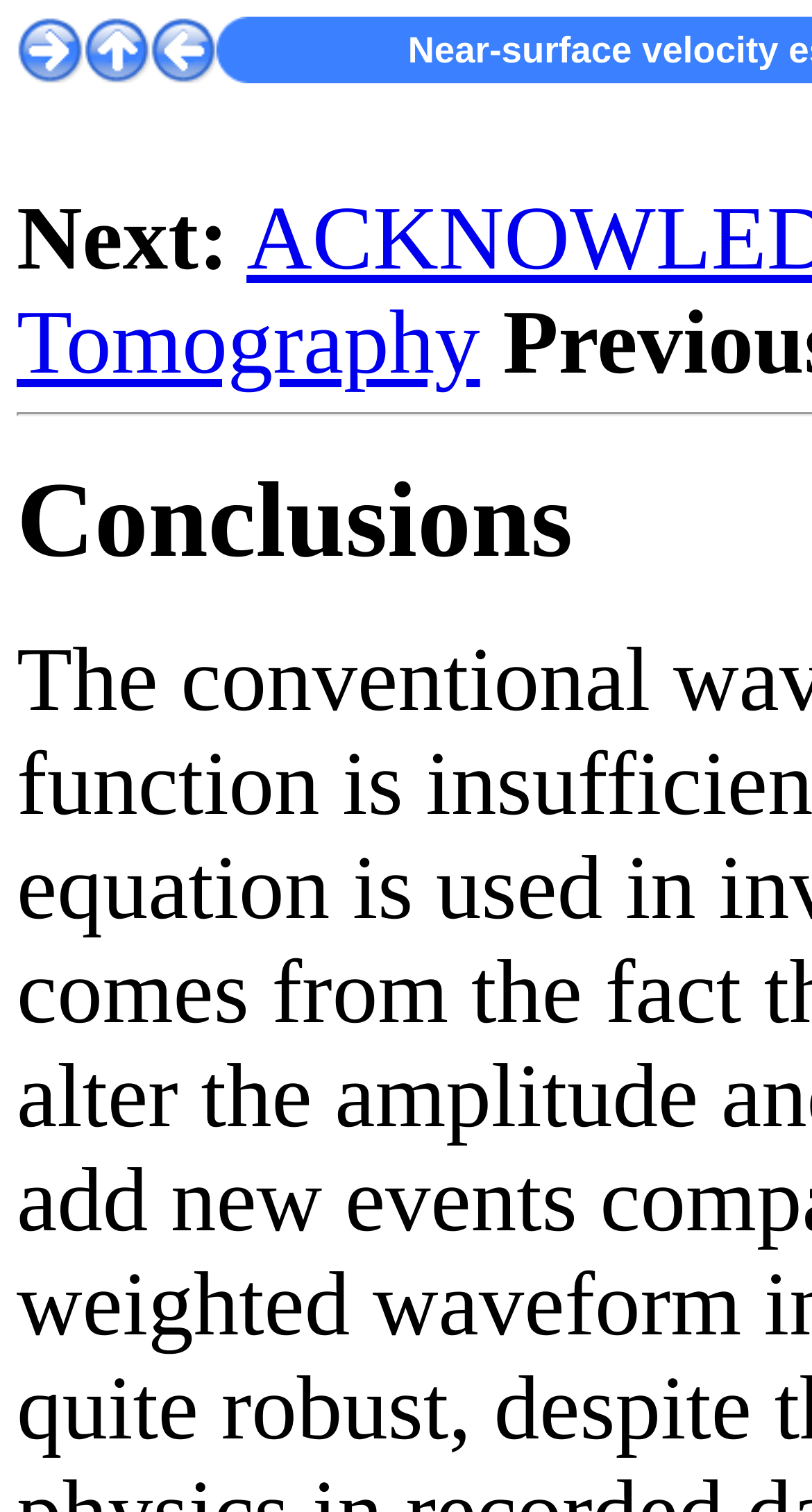What is the relative position of the 'up' link?
Offer a detailed and full explanation in response to the question.

I compared the y1 and y2 coordinates of the 'up' link with the other links and found that it is positioned in the middle. The 'next' link is above it, and the 'previous' link is below it.